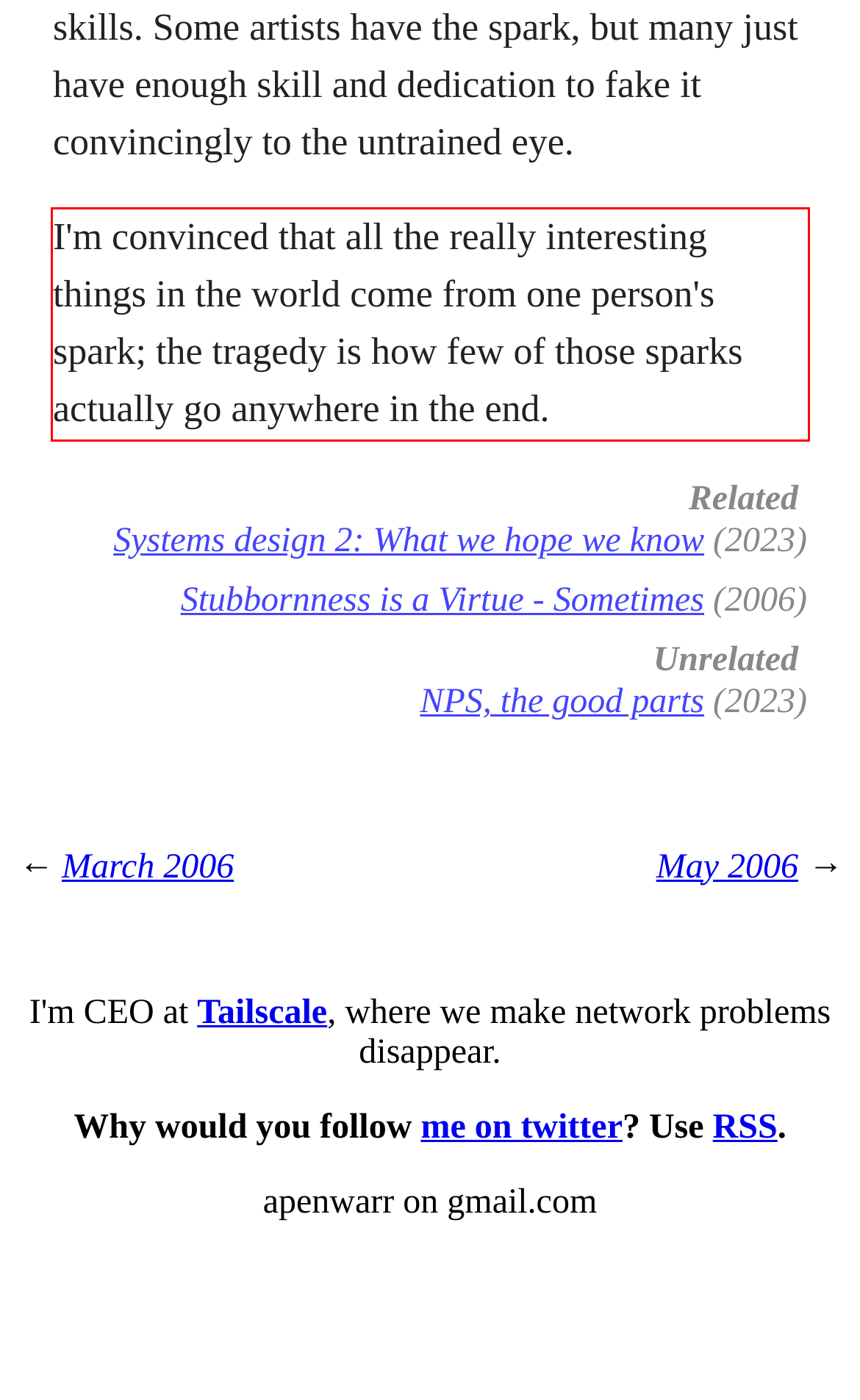Within the provided webpage screenshot, find the red rectangle bounding box and perform OCR to obtain the text content.

I'm convinced that all the really interesting things in the world come from one person's spark; the tragedy is how few of those sparks actually go anywhere in the end.